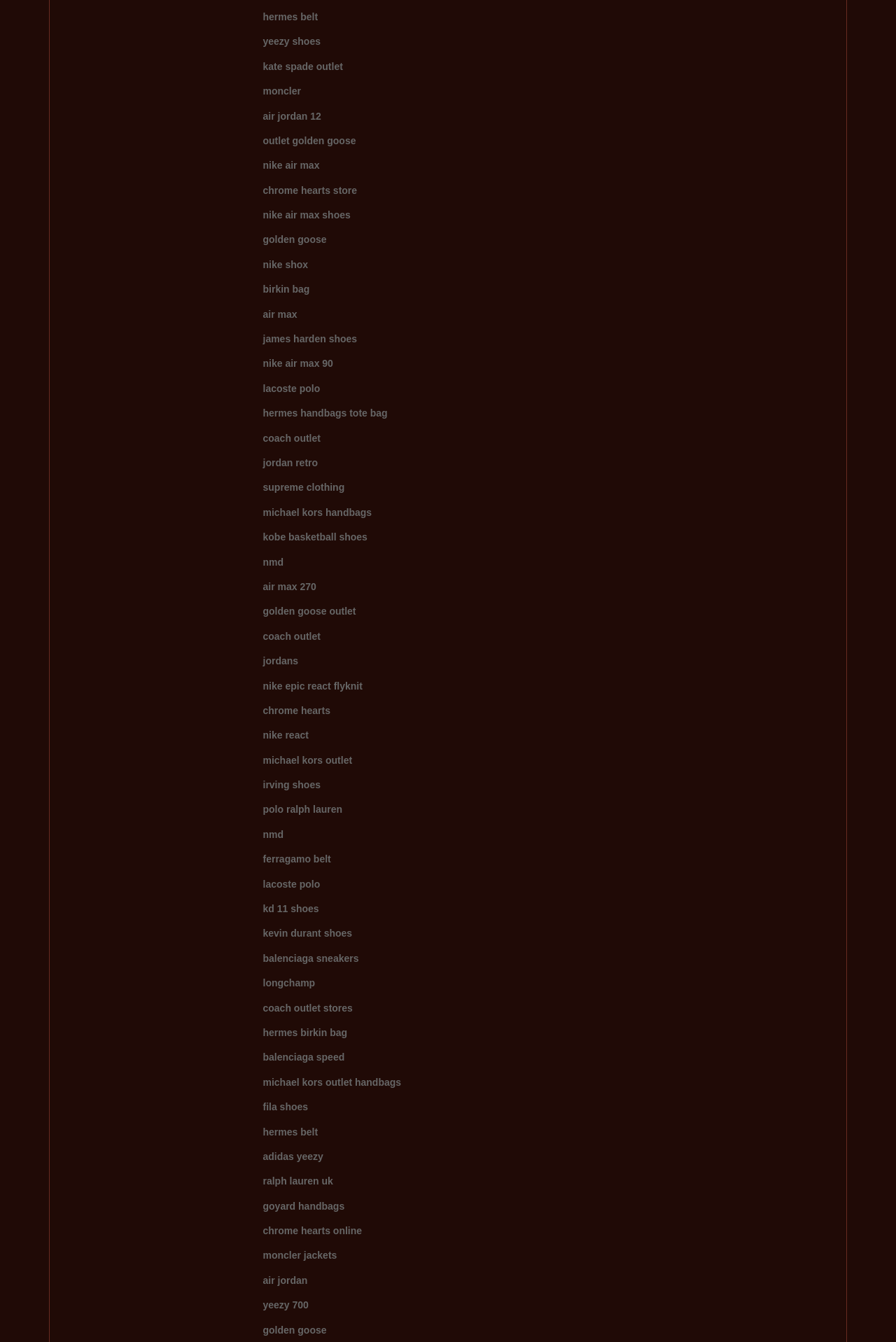Please find the bounding box for the UI element described by: "nike epic react flyknit".

[0.293, 0.507, 0.405, 0.515]